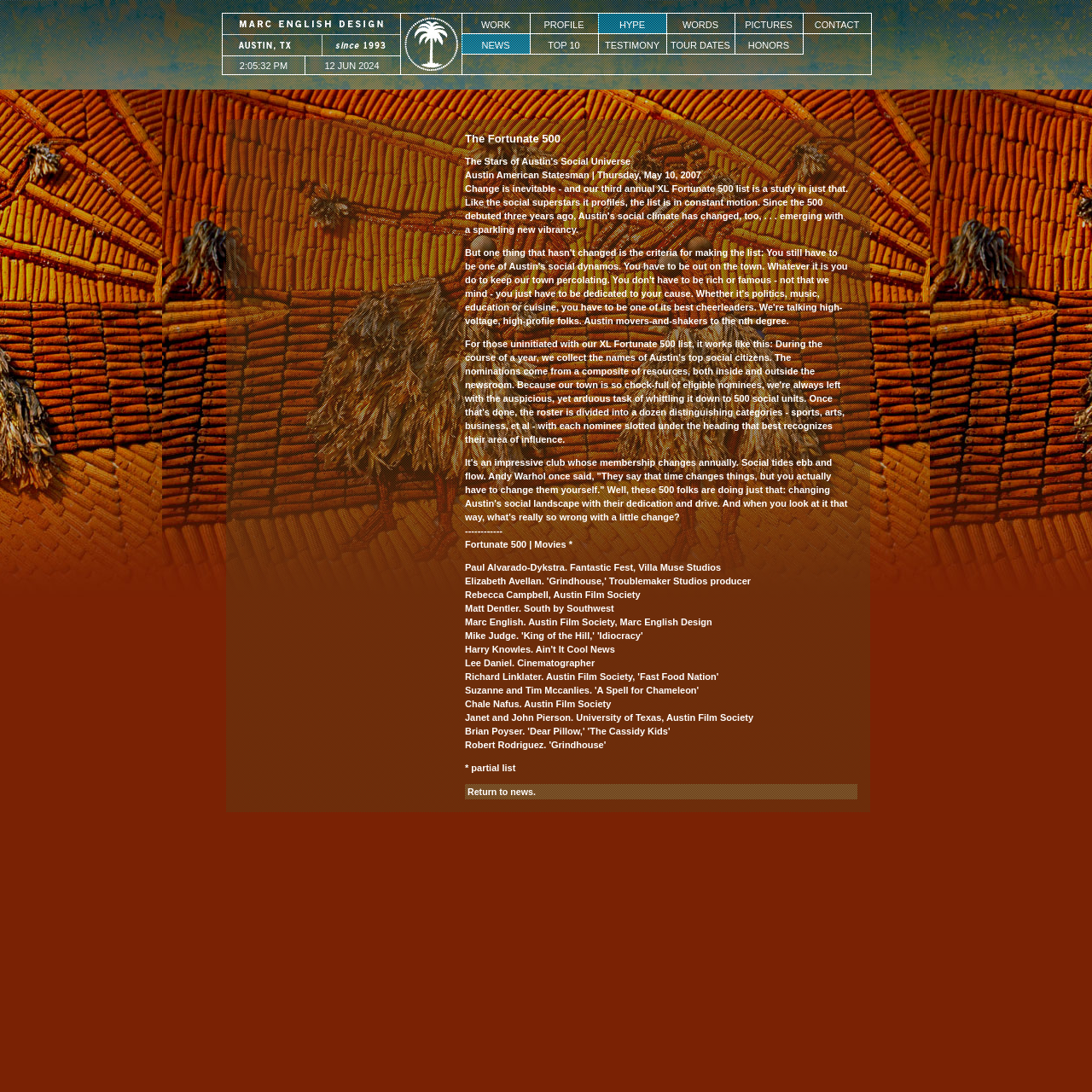Identify the bounding box coordinates for the region to click in order to carry out this instruction: "Read the news article". Provide the coordinates using four float numbers between 0 and 1, formatted as [left, top, right, bottom].

[0.426, 0.155, 0.642, 0.165]